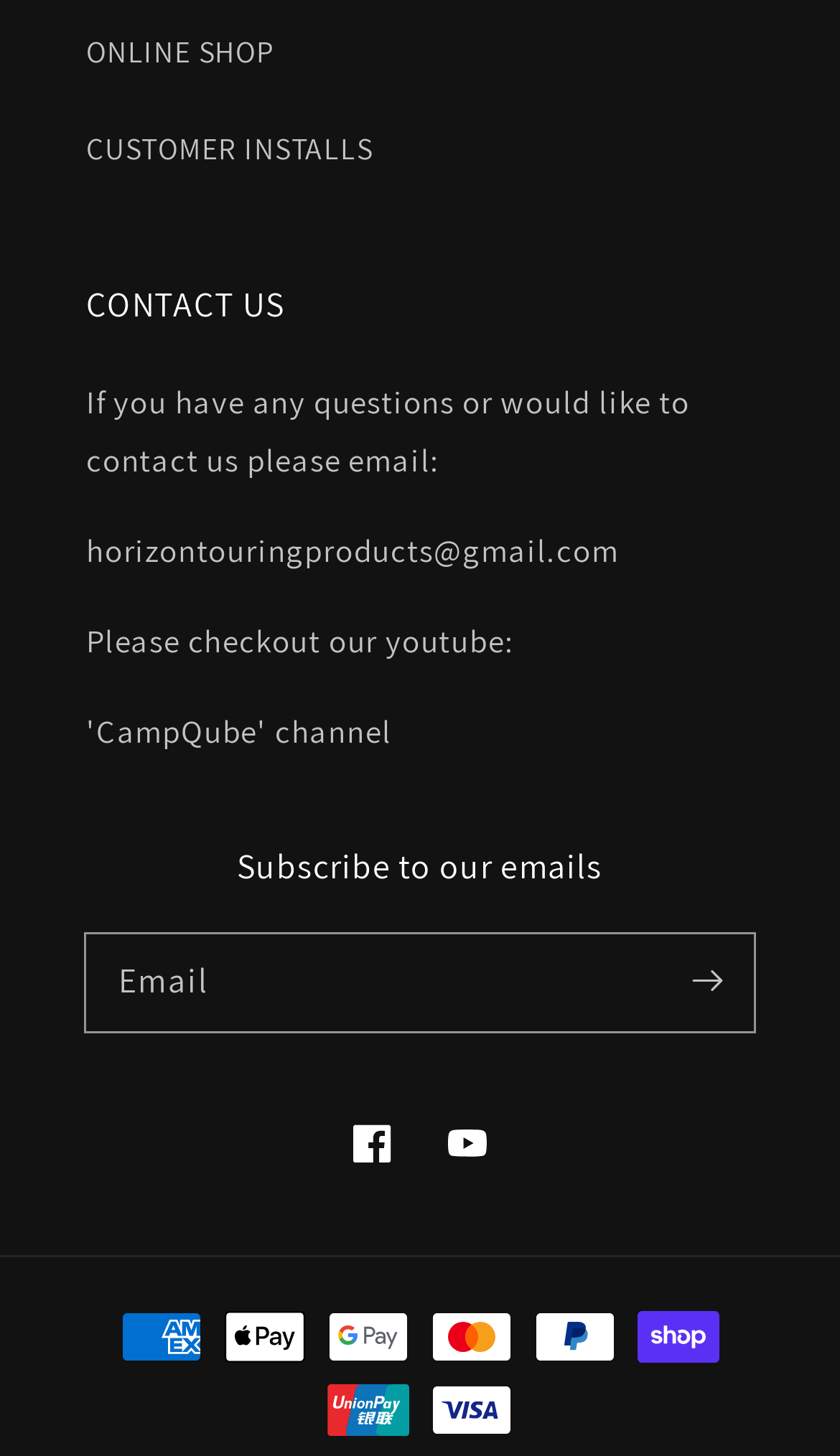What is the email address to contact?
Please provide a single word or phrase as your answer based on the image.

horizontouringproducts@gmail.com